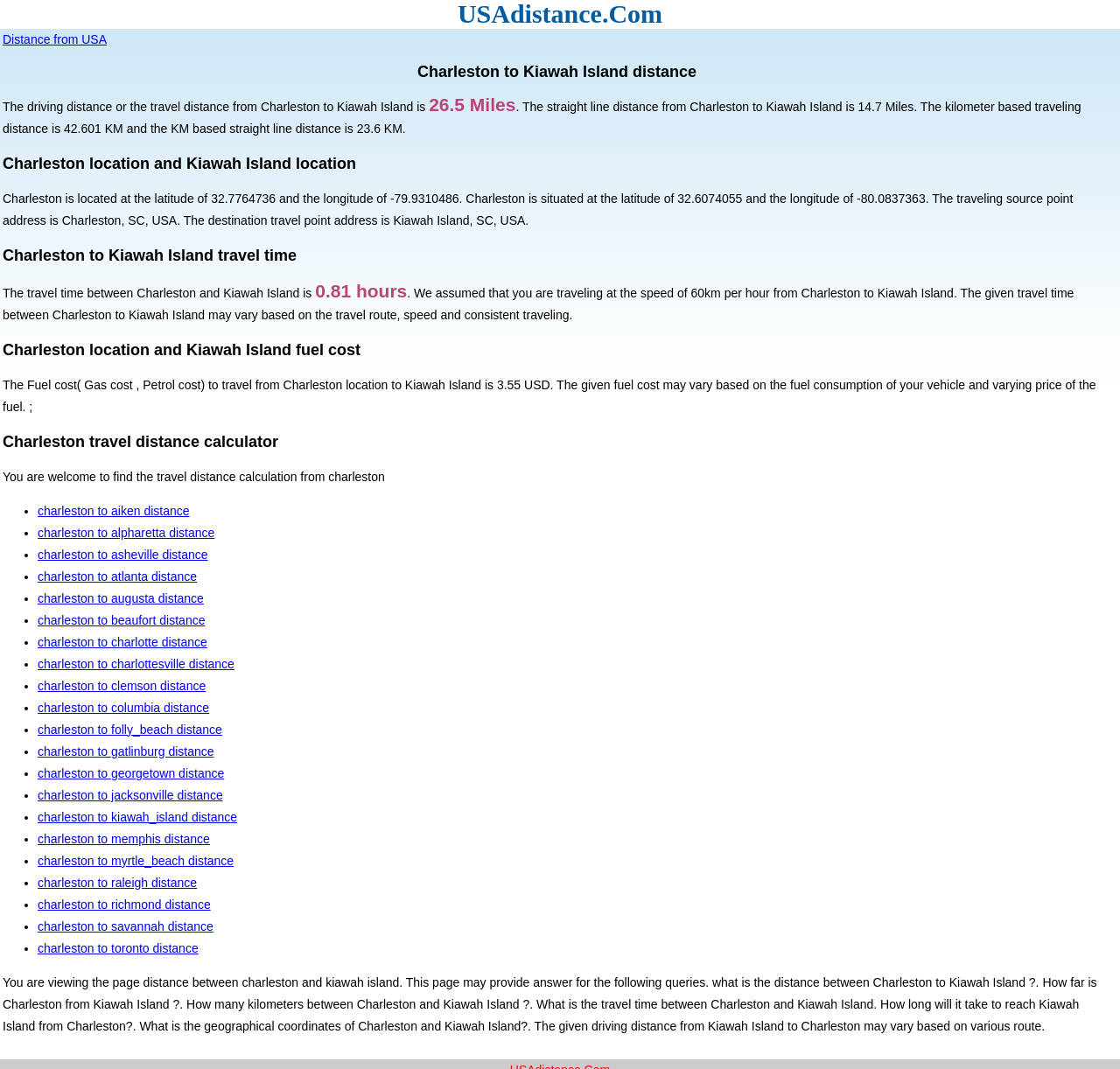How long does it take to travel from Charleston to Kiawah Island? Using the information from the screenshot, answer with a single word or phrase.

0.81 hours